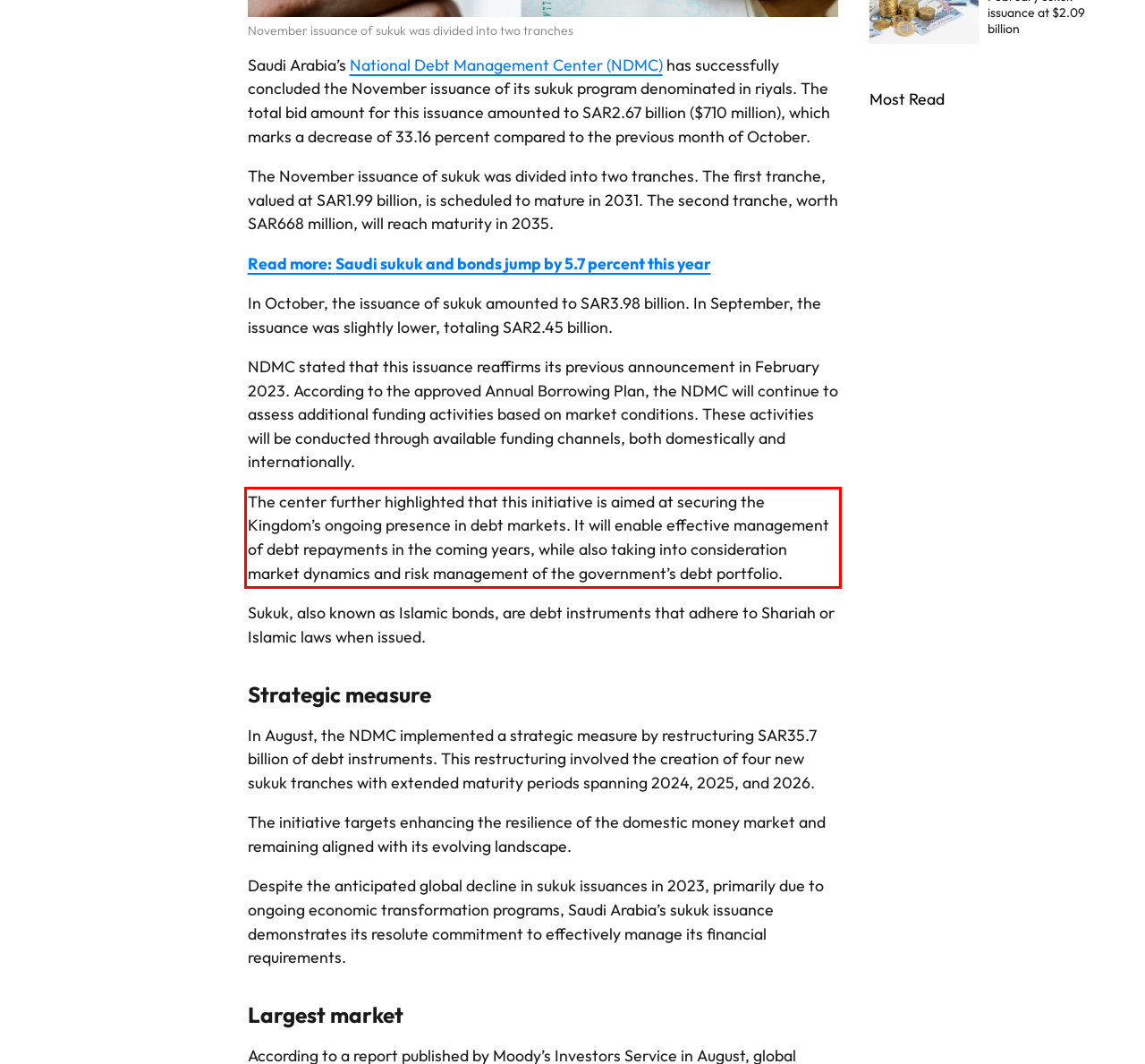Given a screenshot of a webpage with a red bounding box, please identify and retrieve the text inside the red rectangle.

The center further highlighted that this initiative is aimed at securing the Kingdom’s ongoing presence in debt markets. It will enable effective management of debt repayments in the coming years, while also taking into consideration market dynamics and risk management of the government’s debt portfolio.